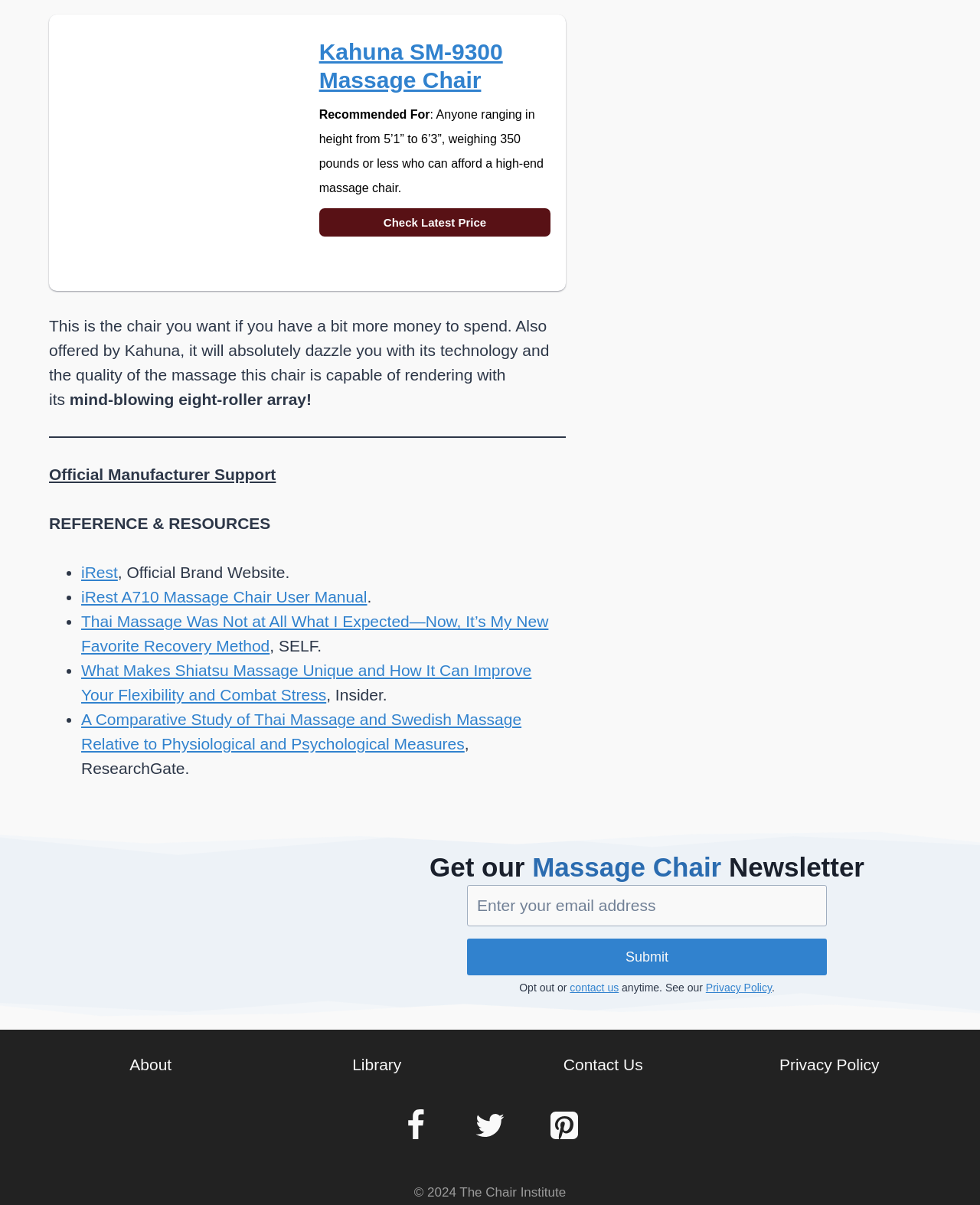Locate the bounding box coordinates of the area where you should click to accomplish the instruction: "Click the 'Check Latest Price' link".

[0.326, 0.173, 0.562, 0.196]